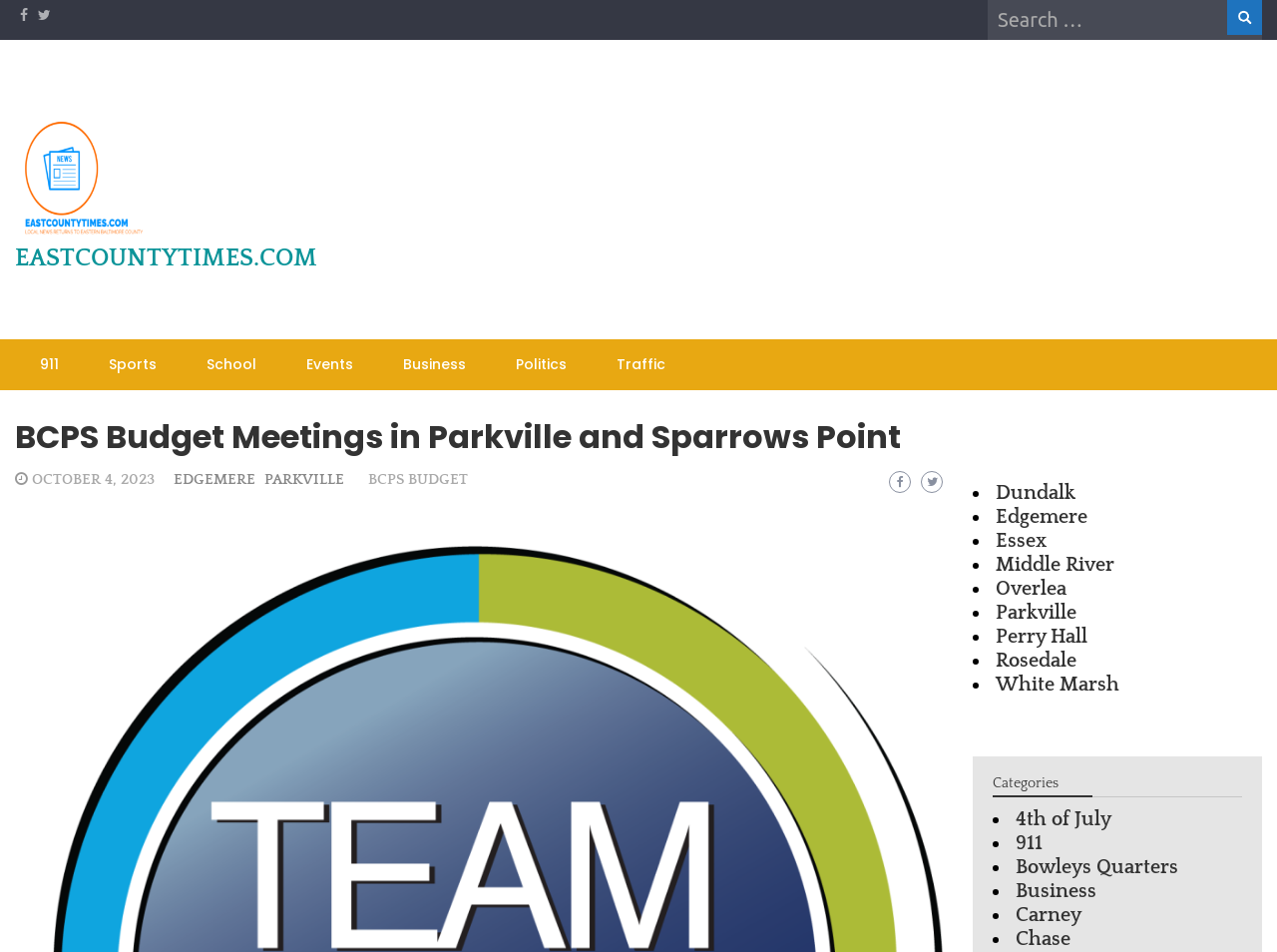What is the name of the website?
Using the image as a reference, answer the question in detail.

I found the answer by looking at the top-left corner of the webpage, where the website's name is typically displayed. The text 'EASTCOUNTYTIMES.COM' is located at coordinates [0.012, 0.257, 0.248, 0.286], which suggests it is the website's name.